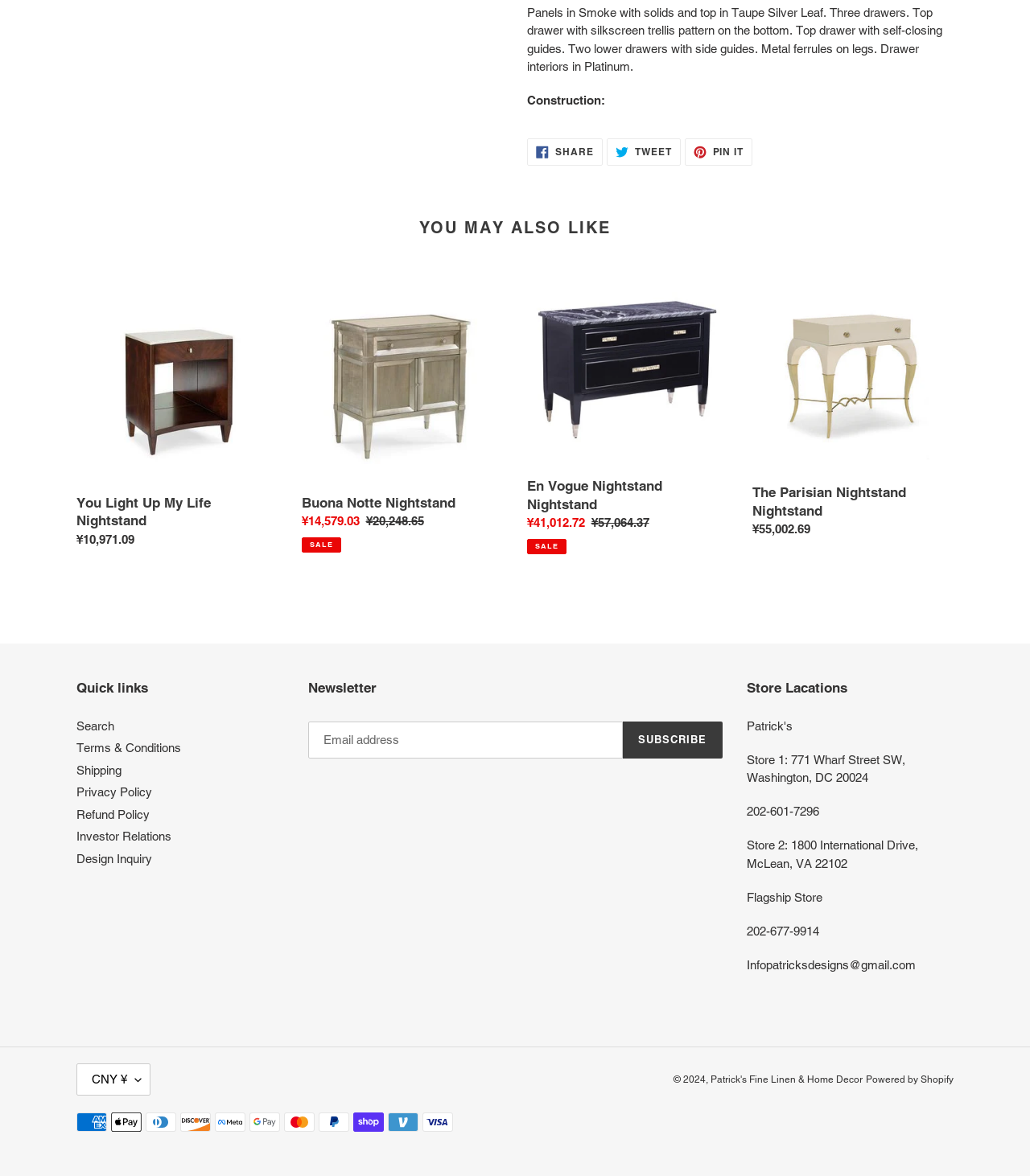What is the material of the nightstand?
We need a detailed and exhaustive answer to the question. Please elaborate.

The material of the nightstand is mentioned in the first StaticText element, which describes the product as 'Panels in Smoke with solids and top in Taupe Silver Leaf.'